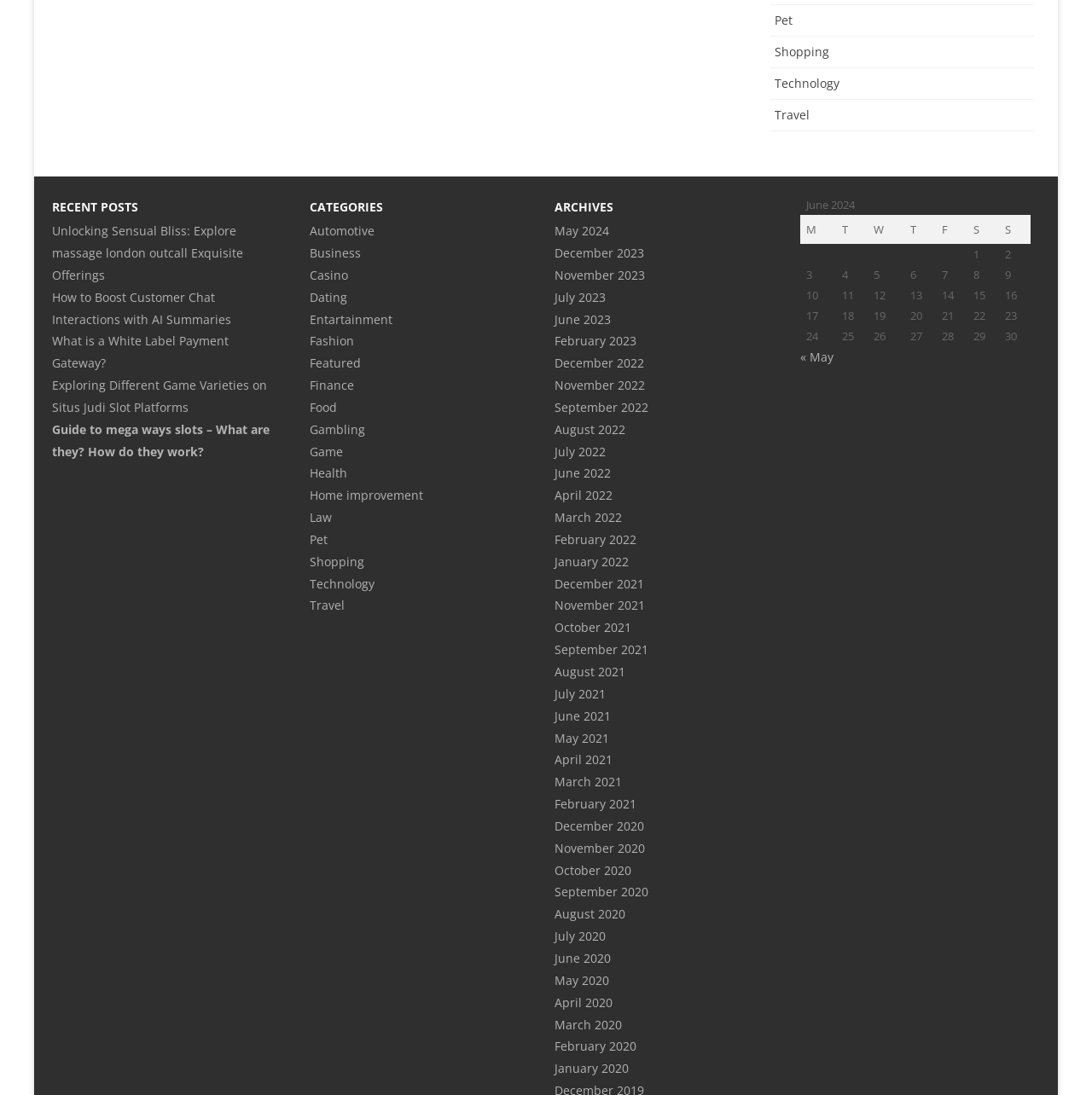Can you specify the bounding box coordinates for the region that should be clicked to fulfill this instruction: "Click the Facebook link".

None